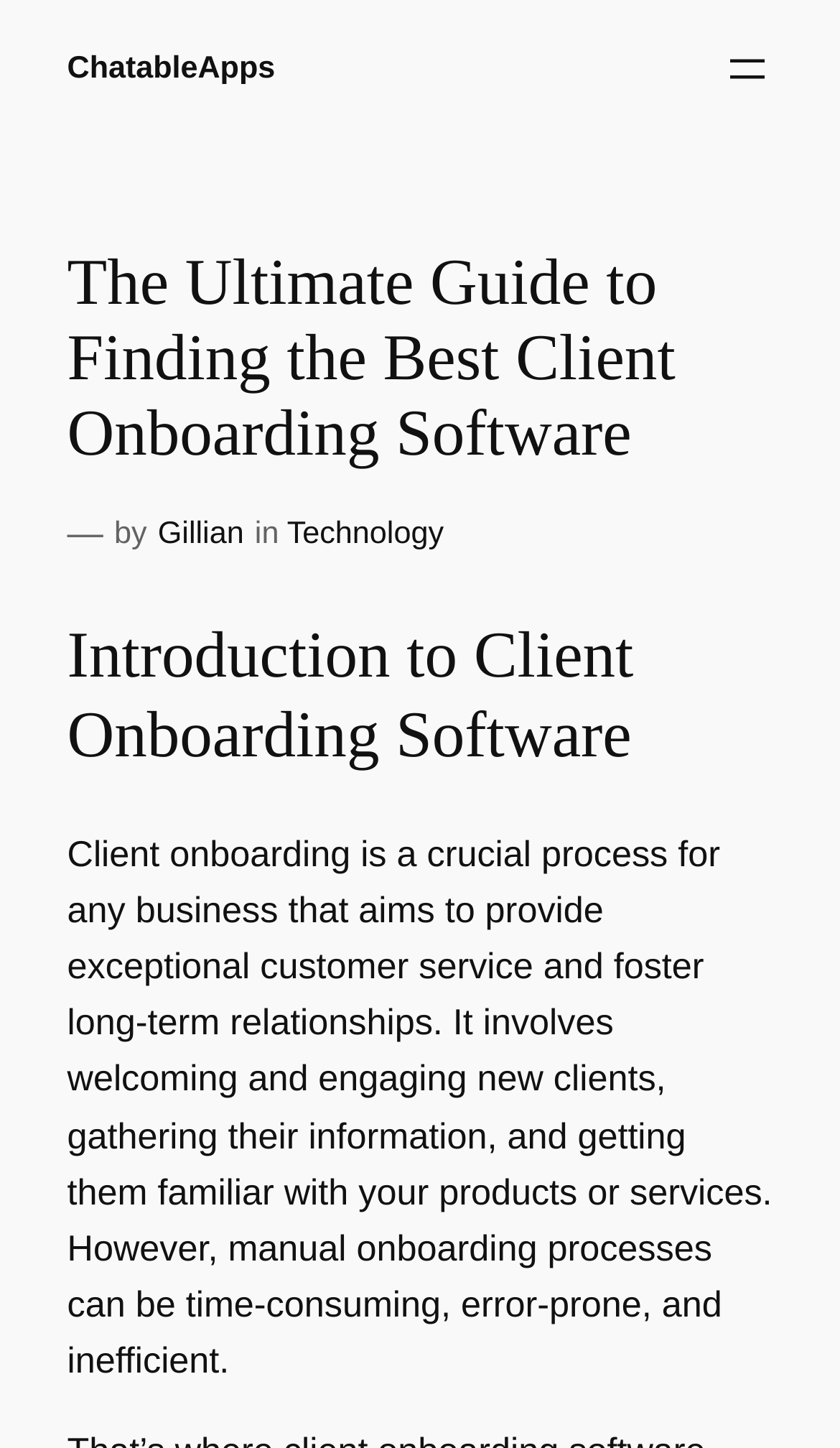What is the author of the article?
Based on the image, answer the question with as much detail as possible.

The author of the article can be found by looking at the text 'by' followed by the author's name, which is 'Gillian', located below the main heading.